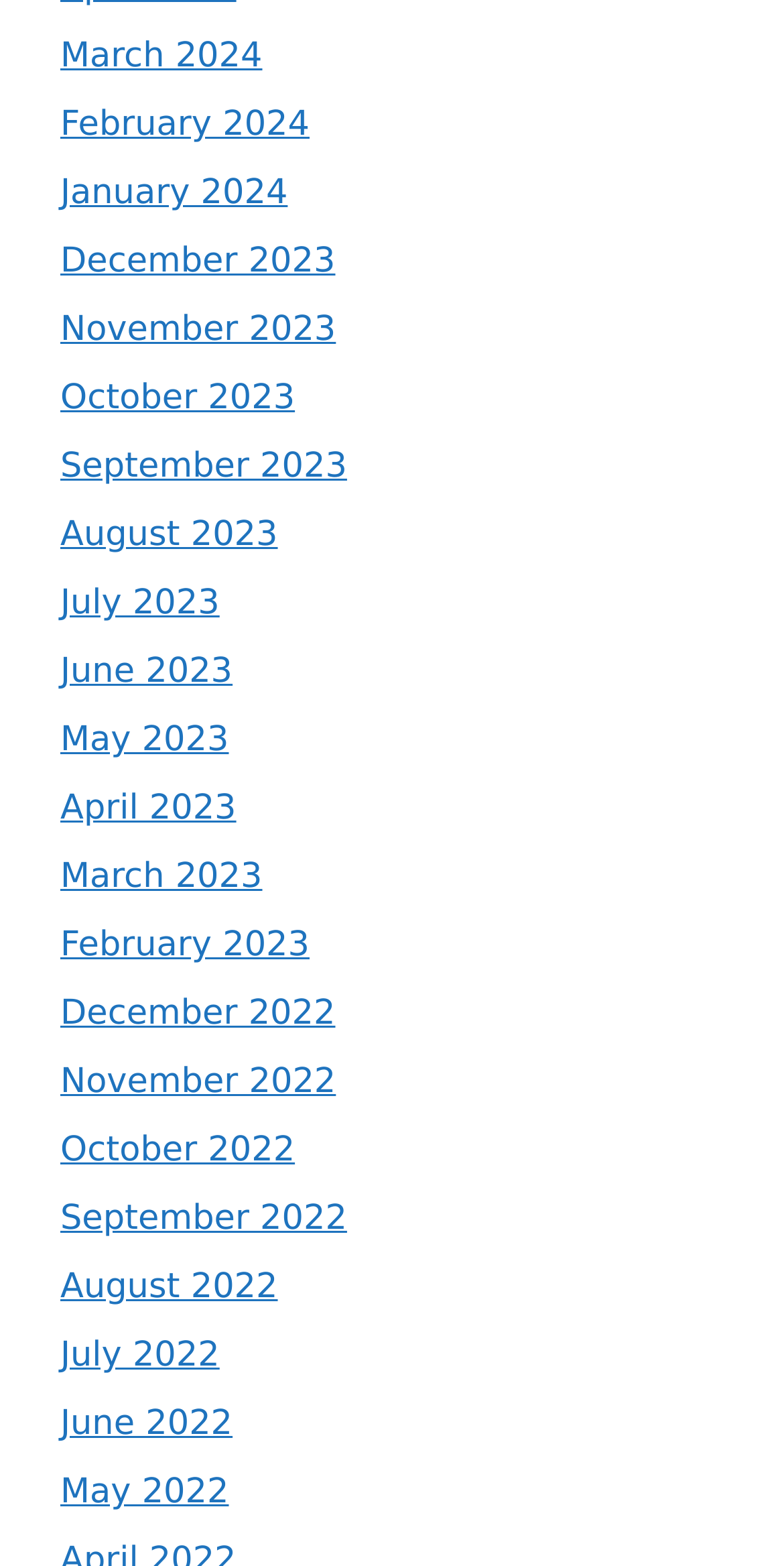Locate the bounding box coordinates of the item that should be clicked to fulfill the instruction: "Check December 2022".

[0.077, 0.635, 0.428, 0.661]